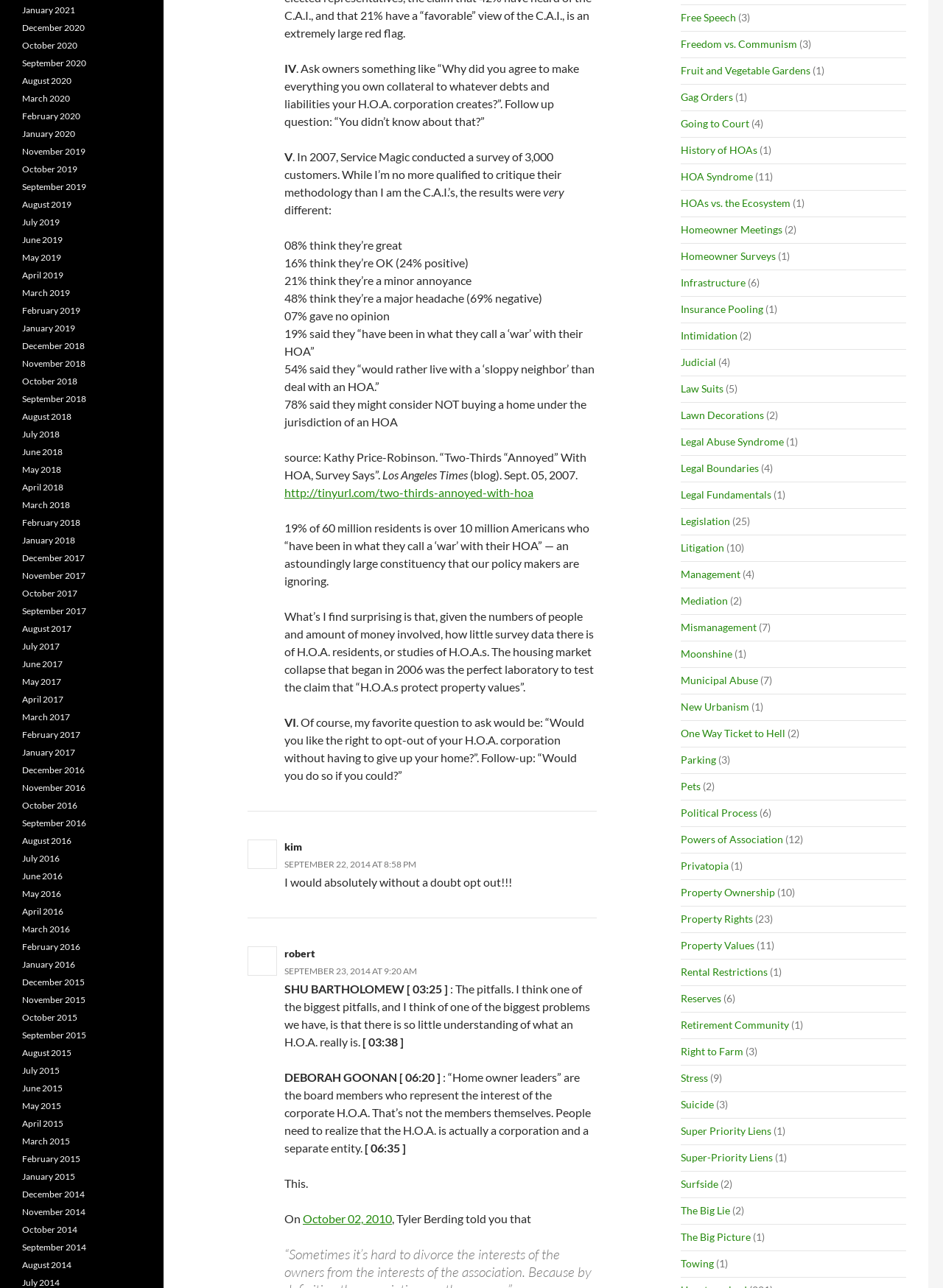Please identify the bounding box coordinates of the element's region that I should click in order to complete the following instruction: "Click the 'SEPTEMBER 22, 2014 AT 8:58 PM' link". The bounding box coordinates consist of four float numbers between 0 and 1, i.e., [left, top, right, bottom].

[0.302, 0.667, 0.441, 0.675]